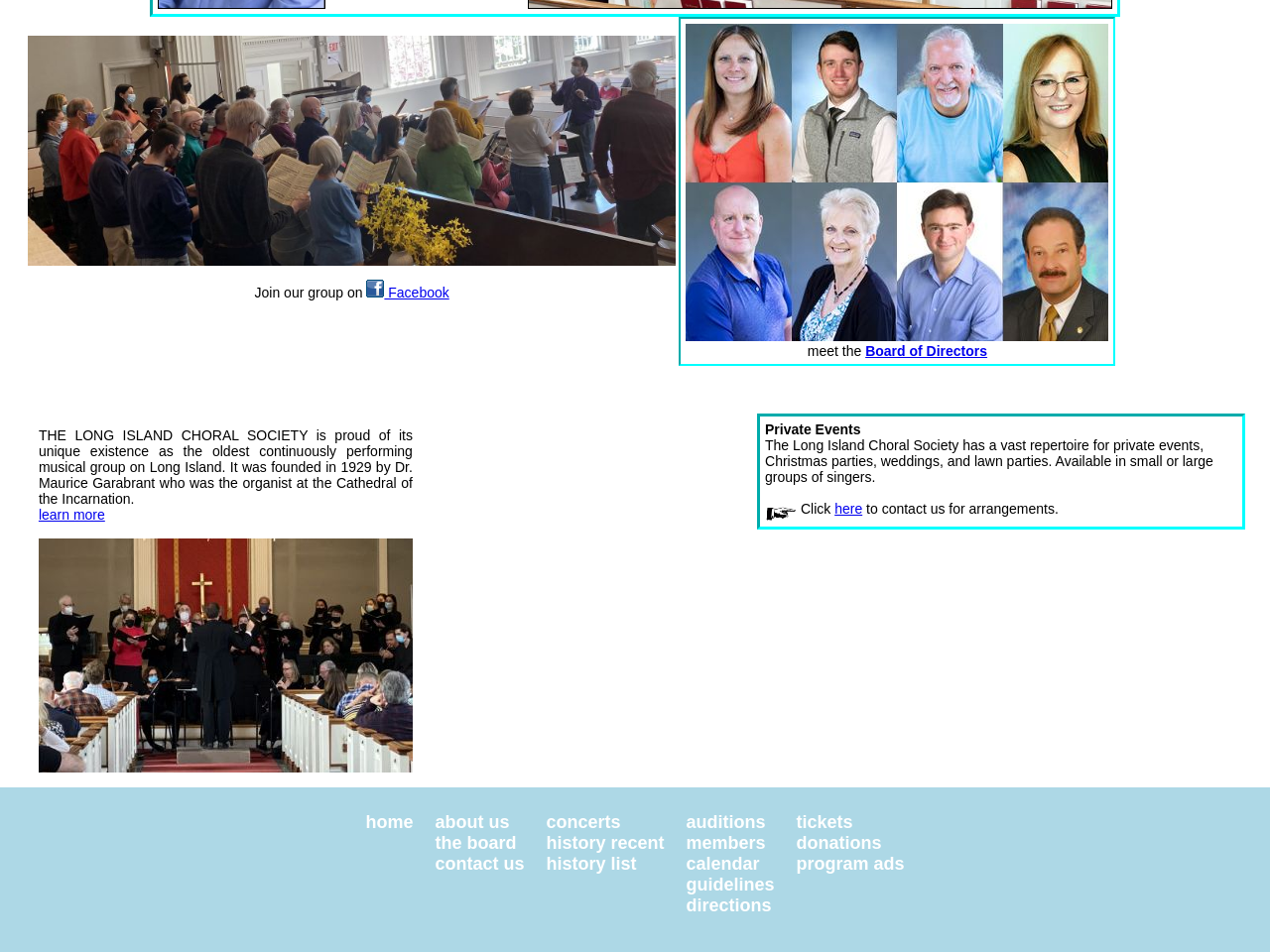Please predict the bounding box coordinates (top-left x, top-left y, bottom-right x, bottom-right y) for the UI element in the screenshot that fits the description: home

[0.288, 0.853, 0.325, 0.874]